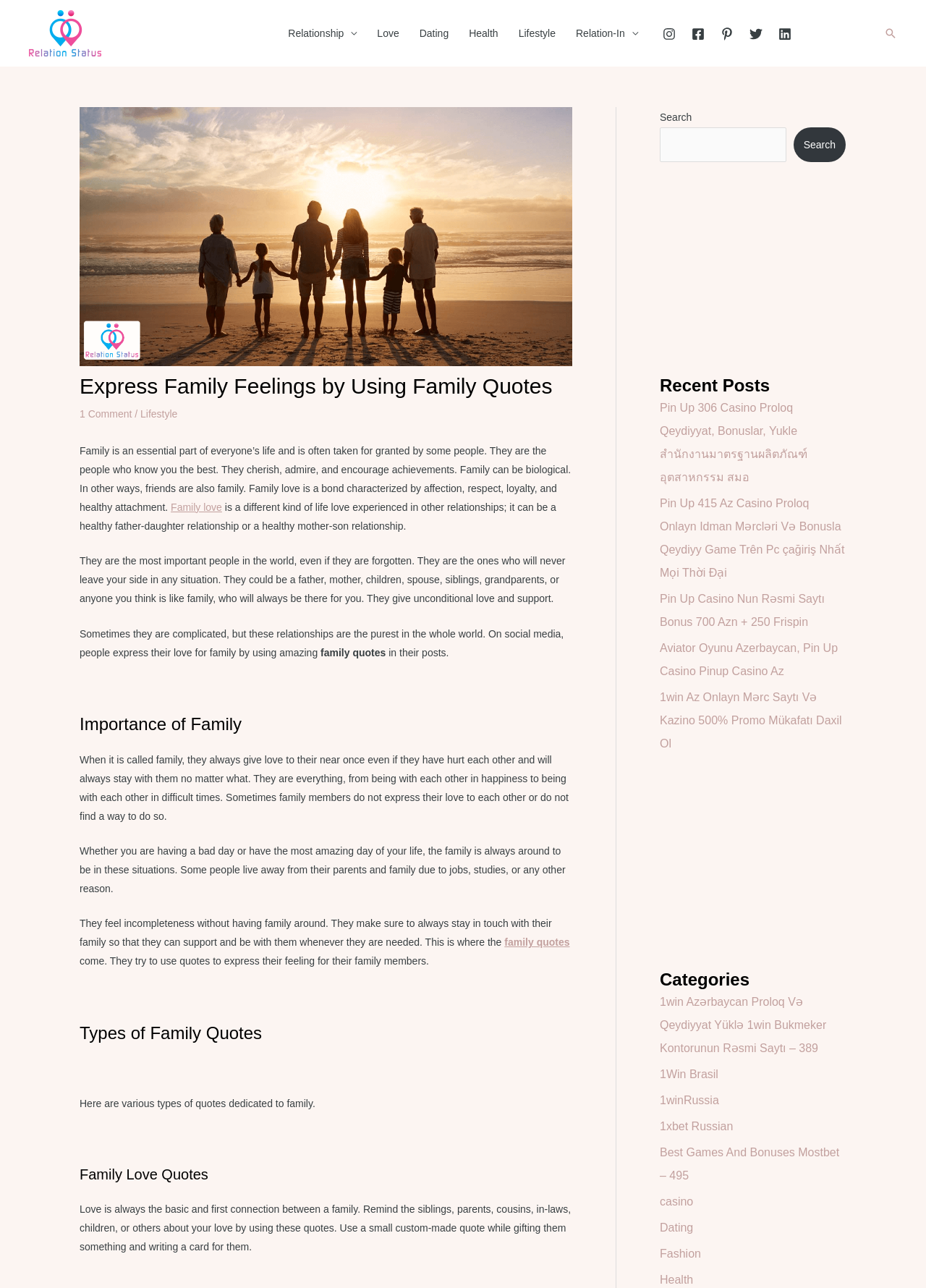Identify the coordinates of the bounding box for the element that must be clicked to accomplish the instruction: "Visit Vimm’s Lair".

None